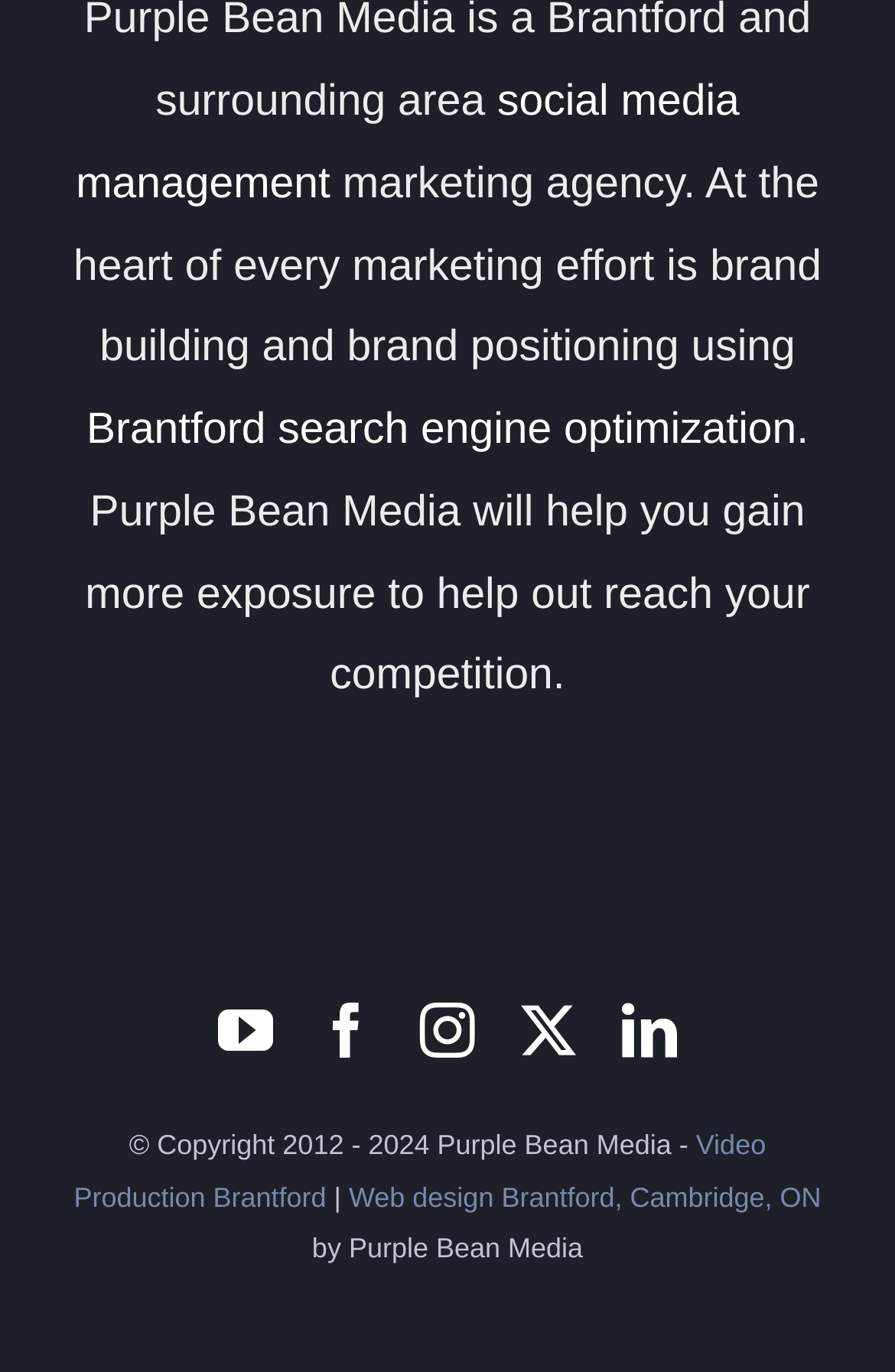Please determine the bounding box coordinates of the element to click in order to execute the following instruction: "check out Web design Brantford, Cambridge, ON". The coordinates should be four float numbers between 0 and 1, specified as [left, top, right, bottom].

[0.39, 0.86, 0.918, 0.884]